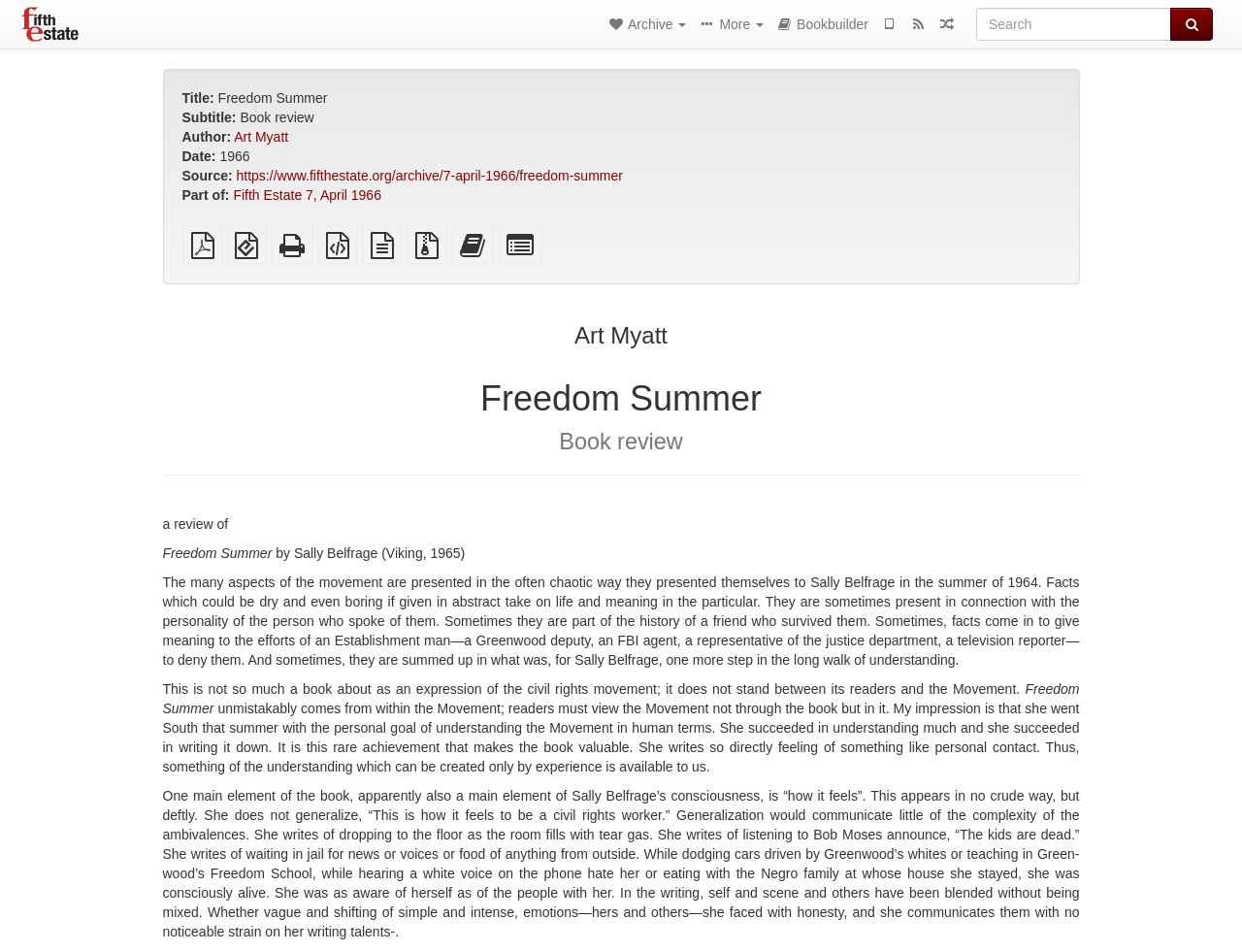Based on what you see in the screenshot, provide a thorough answer to this question: Who is the author of the book review?

The author of the book review can be found in the link 'Art Myatt' with bounding box coordinates [0.188, 0.136, 0.232, 0.152]. This link is located near the top of the webpage and is part of the book's metadata.